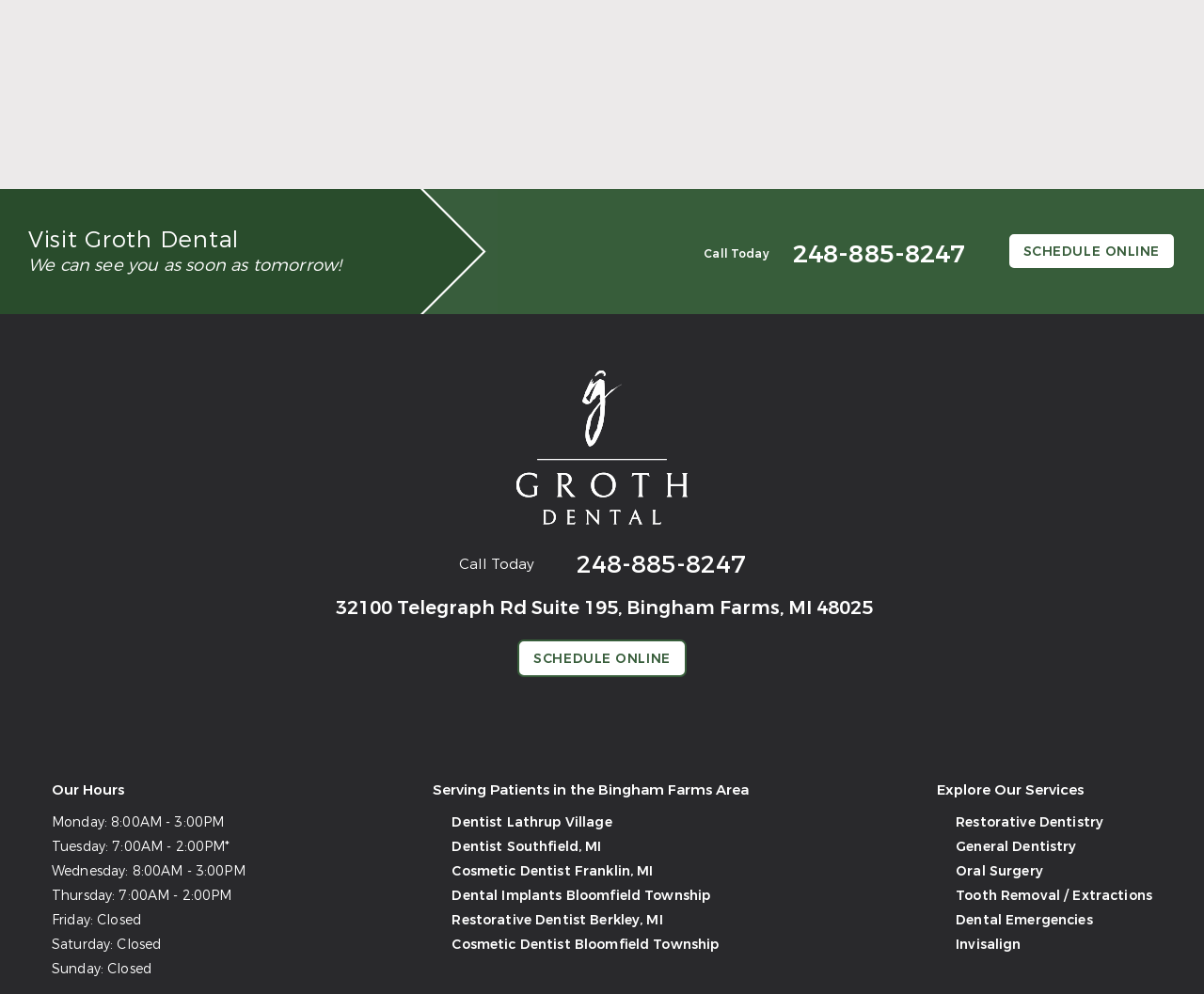Indicate the bounding box coordinates of the element that must be clicked to execute the instruction: "View all blog posts". The coordinates should be given as four float numbers between 0 and 1, i.e., [left, top, right, bottom].

[0.436, 0.187, 0.564, 0.209]